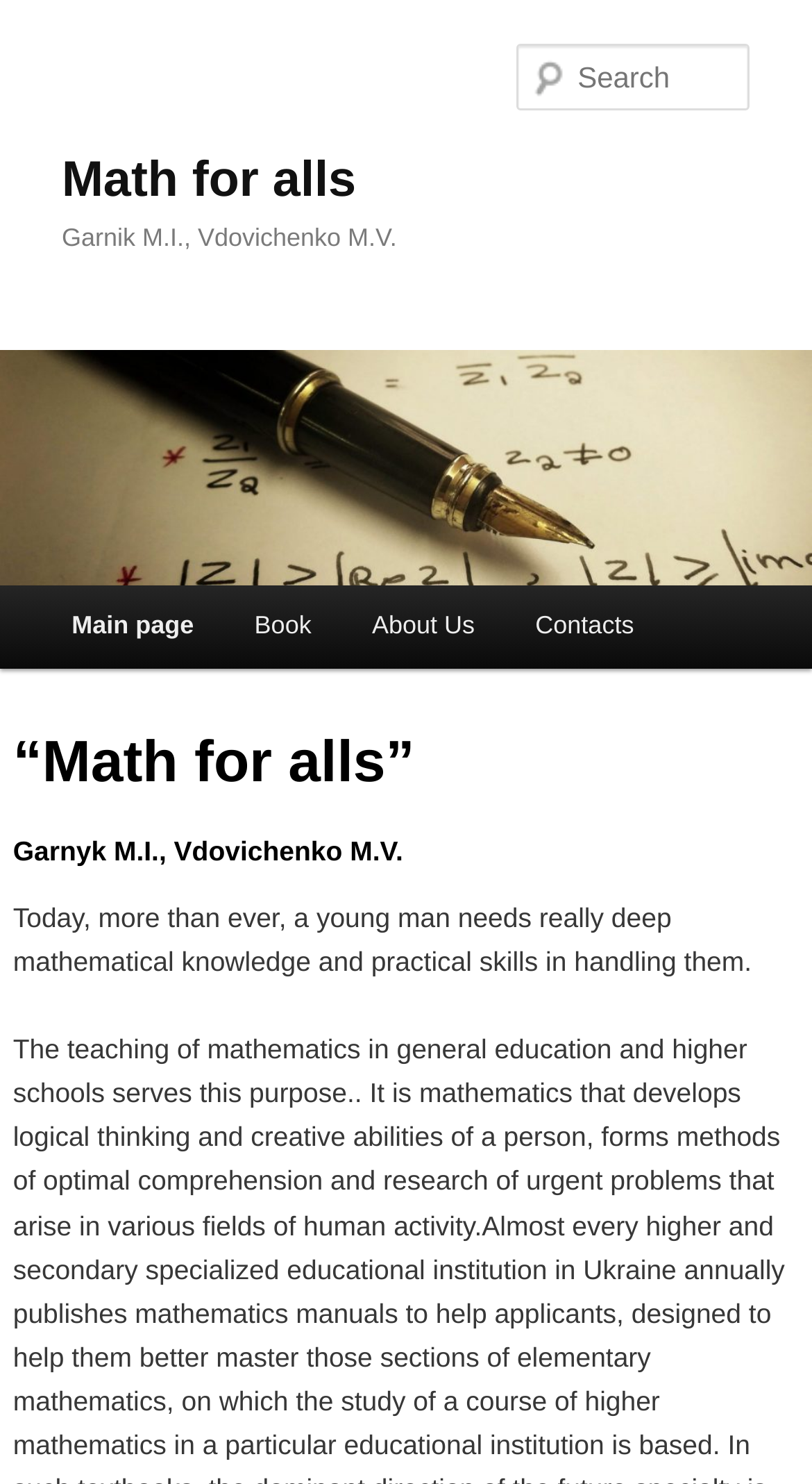How many main menu items are there?
Kindly give a detailed and elaborate answer to the question.

The main menu items can be found in the link elements with the texts 'Main page', 'Book', 'About Us', and 'Contacts' which are located below the main heading, and there are 4 main menu items in total.